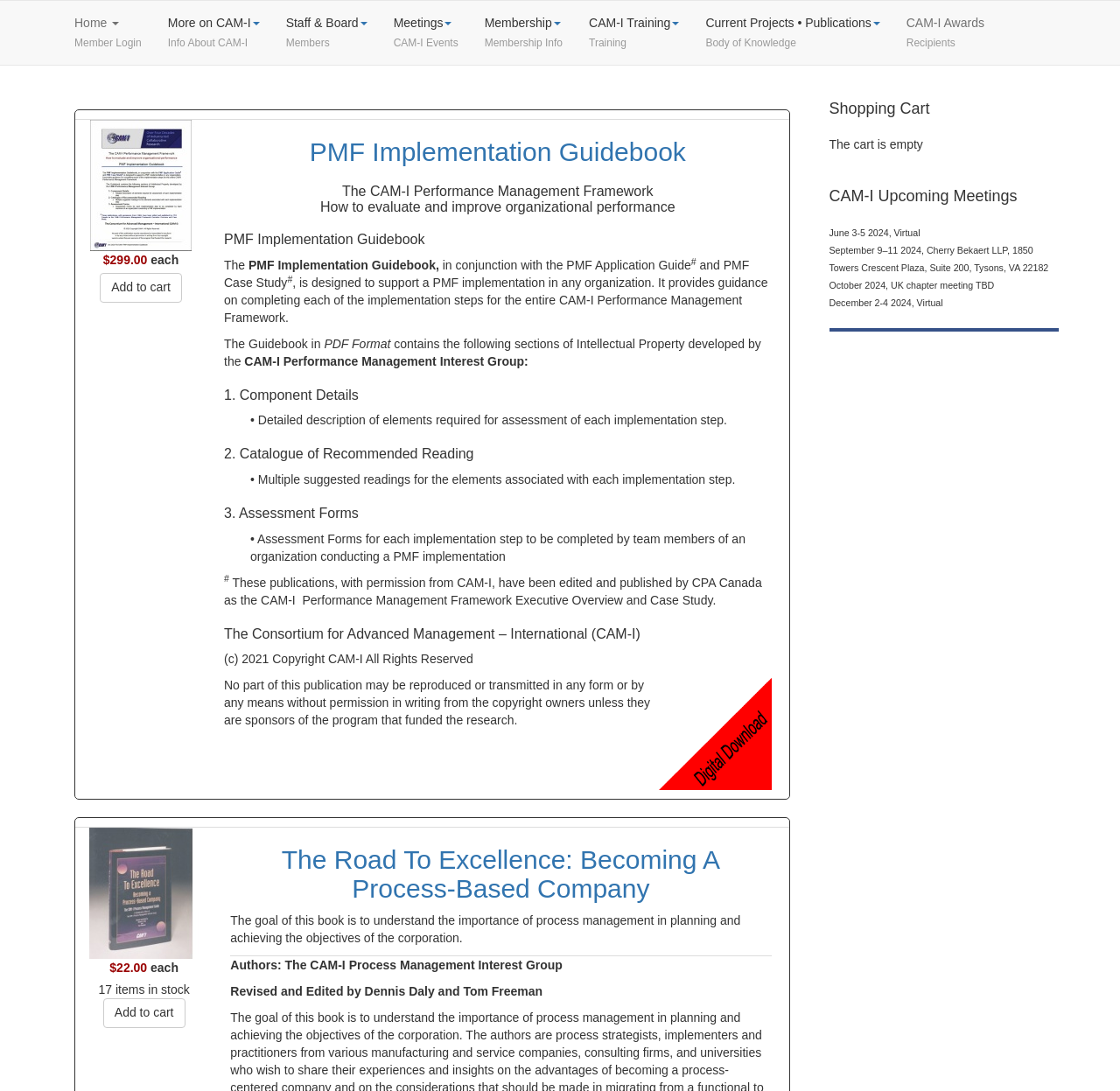For the given element description Add to cart, determine the bounding box coordinates of the UI element. The coordinates should follow the format (top-left x, top-left y, bottom-right x, bottom-right y) and be within the range of 0 to 1.

[0.092, 0.915, 0.165, 0.942]